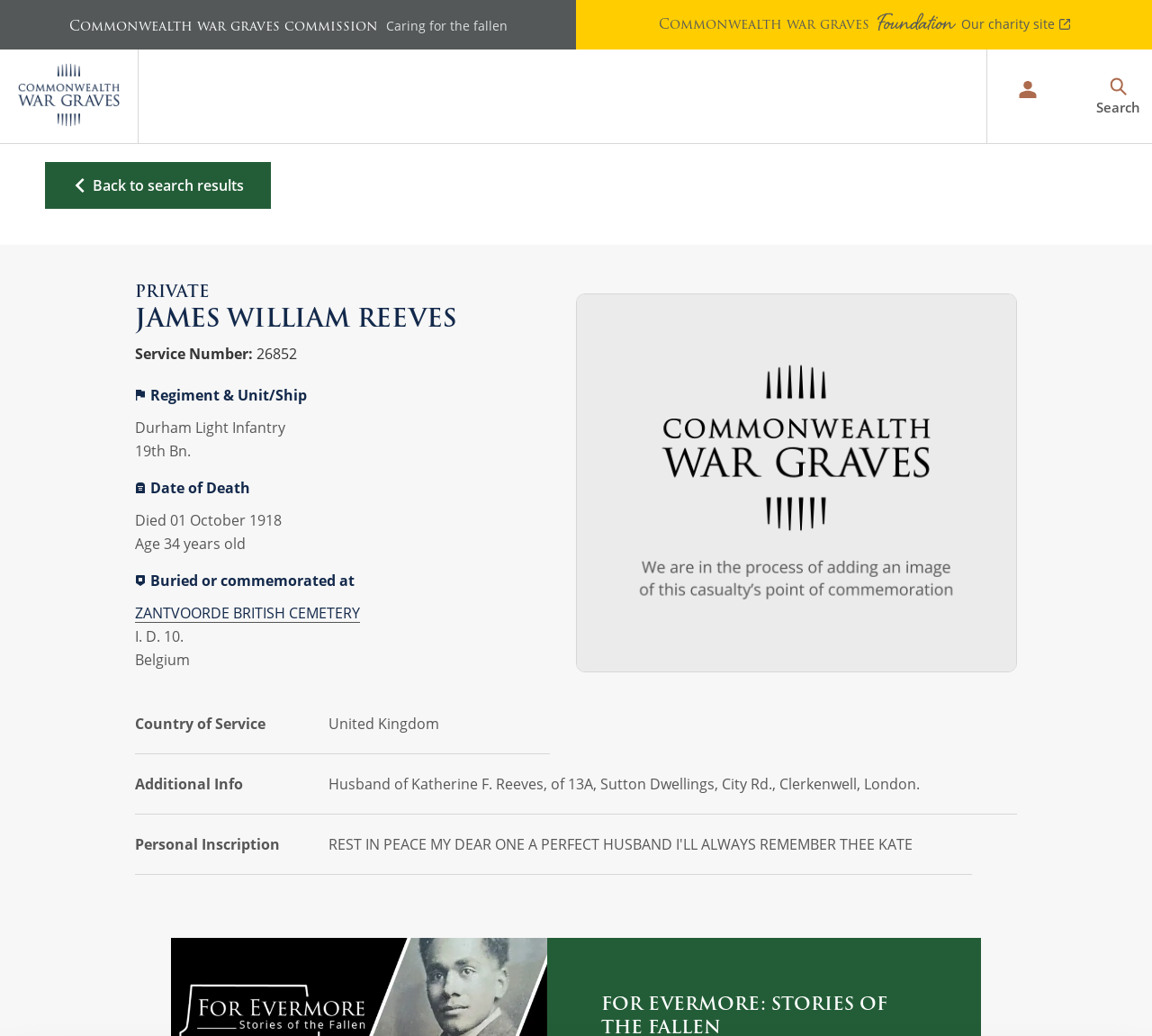Determine the bounding box coordinates for the area that should be clicked to carry out the following instruction: "Visit the CWGC in Ieper".

[0.731, 0.328, 0.875, 0.35]